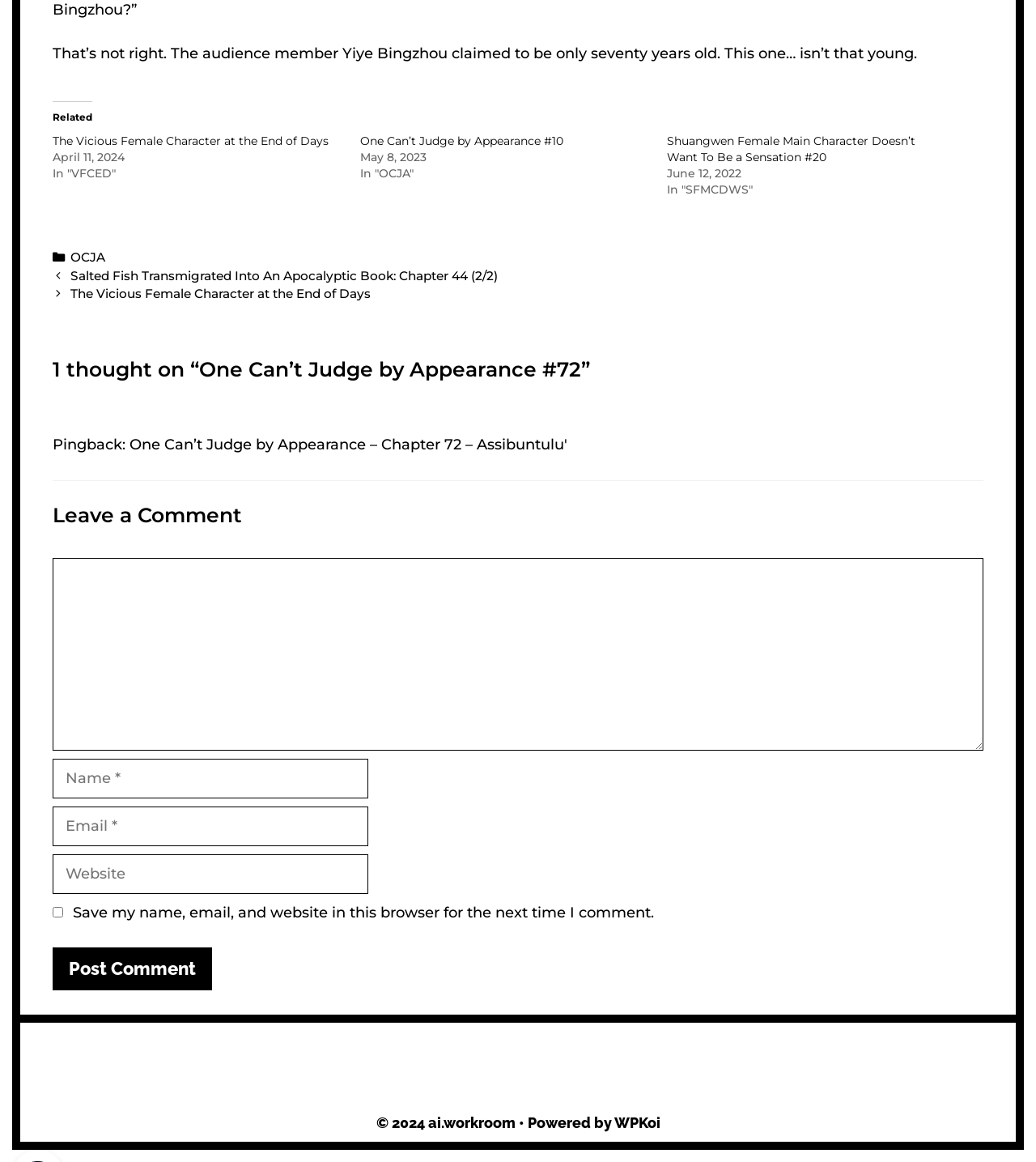Kindly provide the bounding box coordinates of the section you need to click on to fulfill the given instruction: "Click the 'Previous' button".

[0.051, 0.23, 0.481, 0.244]